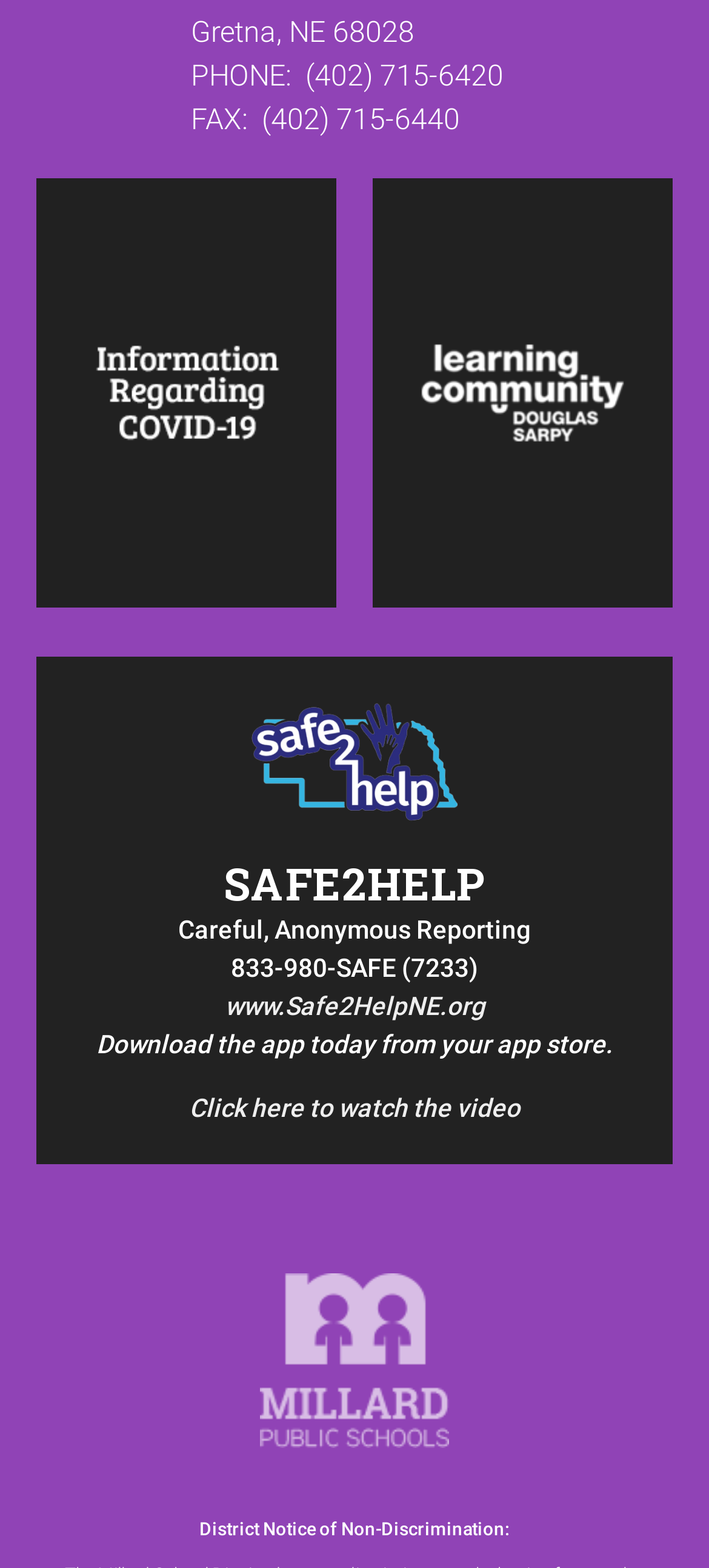What is the fax number of the school?
Look at the image and respond with a one-word or short phrase answer.

(402) 715-6440